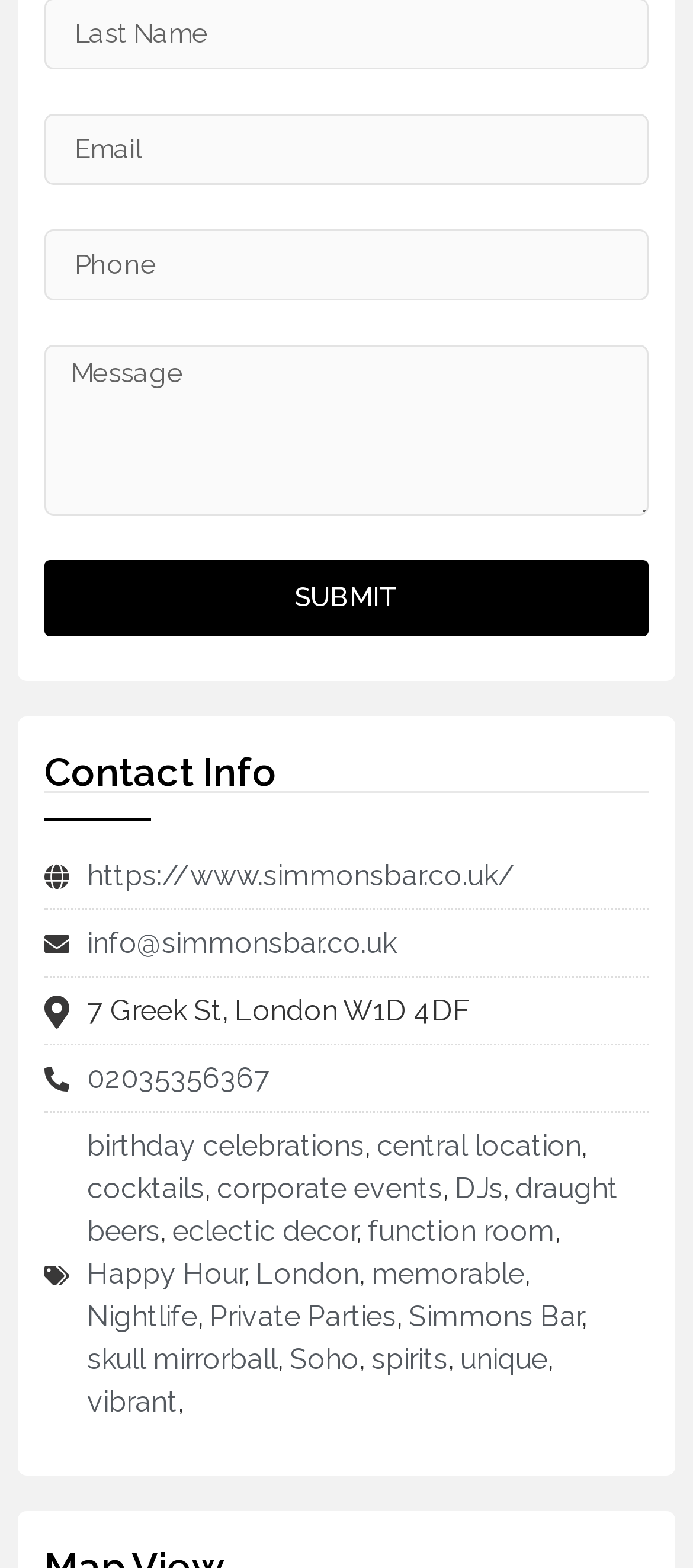Specify the bounding box coordinates of the element's region that should be clicked to achieve the following instruction: "Enter email address". The bounding box coordinates consist of four float numbers between 0 and 1, in the format [left, top, right, bottom].

[0.064, 0.073, 0.936, 0.118]